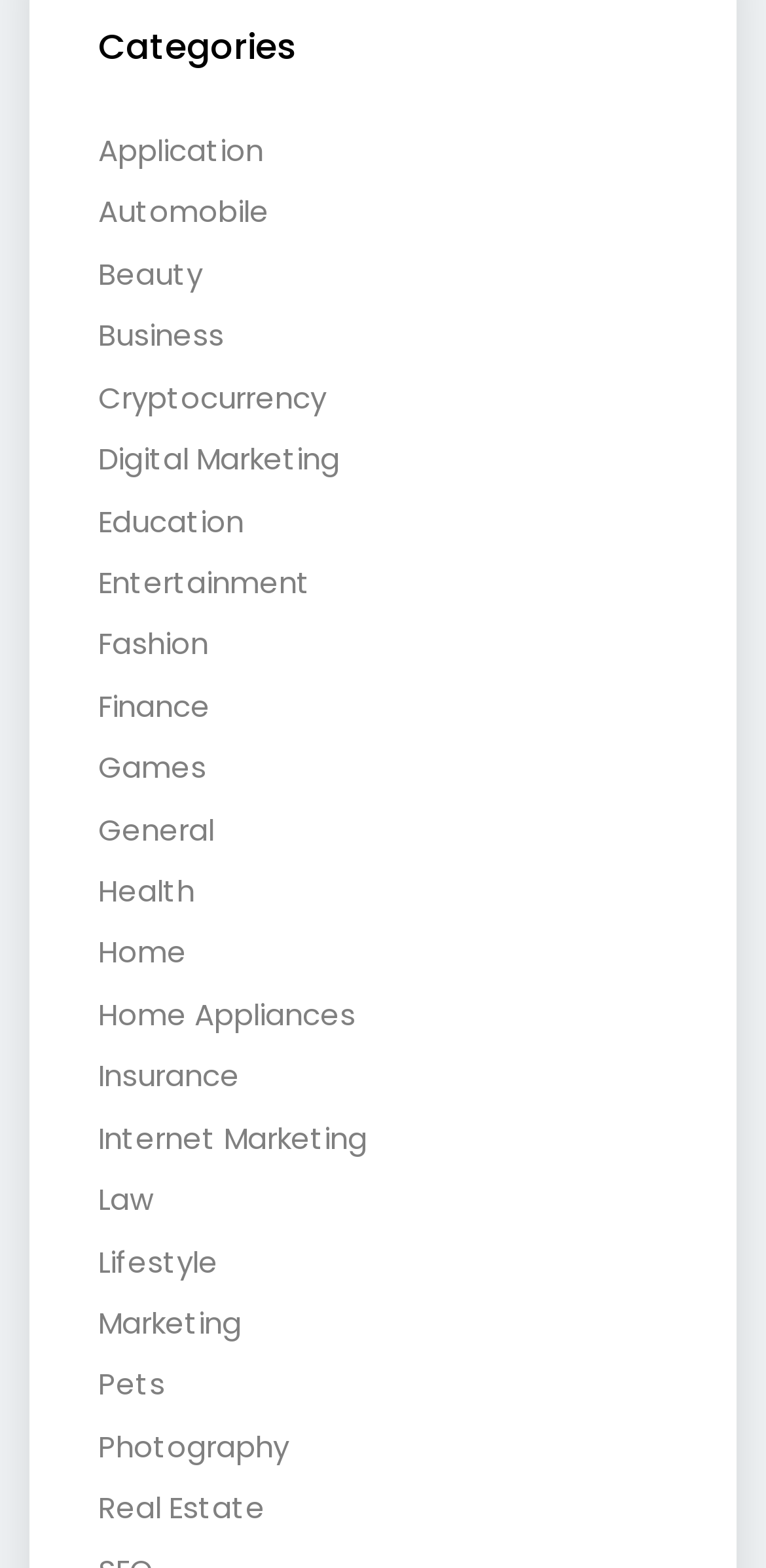Find the bounding box coordinates of the clickable area that will achieve the following instruction: "Browse the 'Beauty' section".

[0.128, 0.161, 0.264, 0.188]